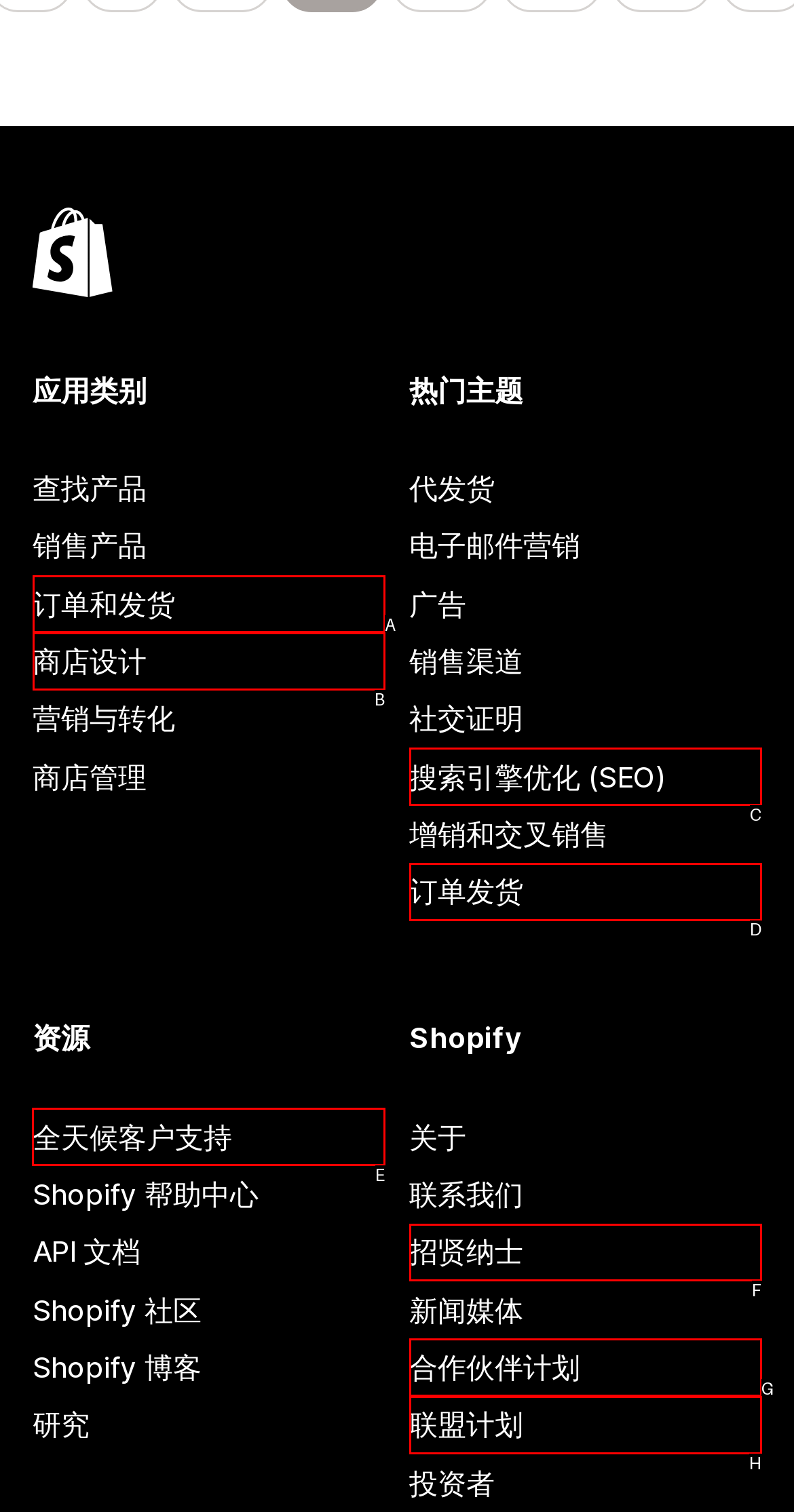For the instruction: Get customer support, which HTML element should be clicked?
Respond with the letter of the appropriate option from the choices given.

E